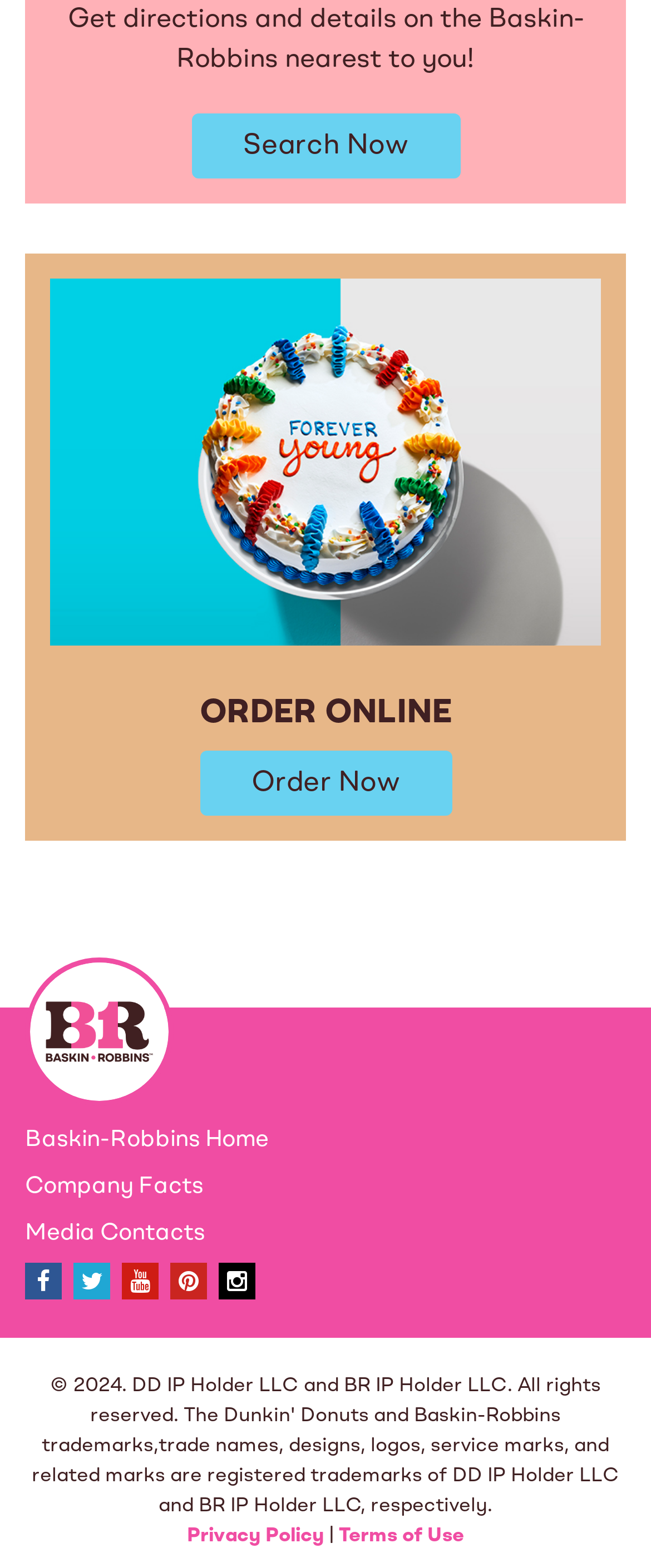Provide the bounding box coordinates for the UI element that is described as: "Company Facts".

[0.038, 0.746, 0.313, 0.769]